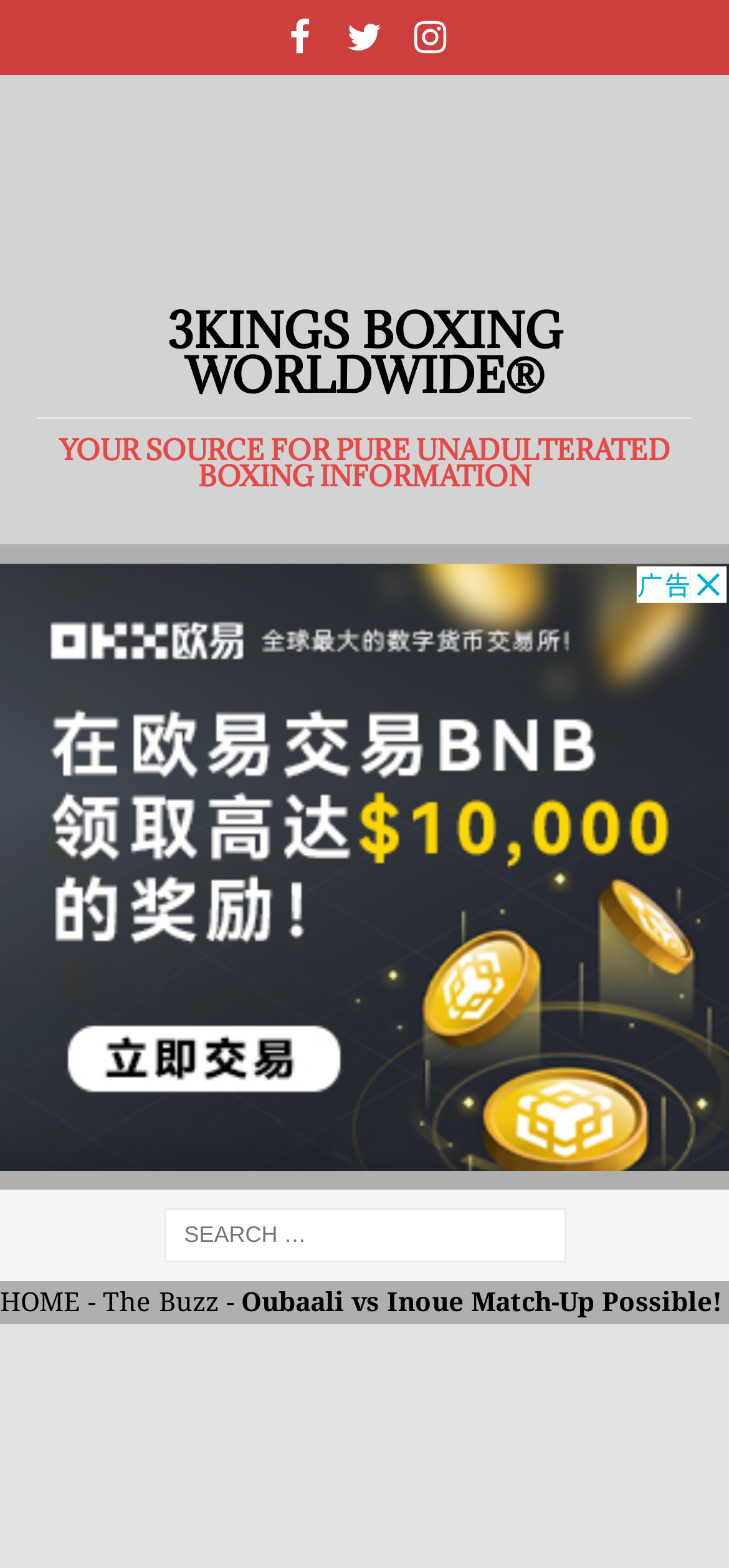How many main navigation links are available?
Please provide a comprehensive answer based on the contents of the image.

There are three main navigation links available on the webpage: 'HOME', 'The Buzz', and the current page. These links are located at the bottom of the webpage and allow users to navigate to different sections of the website.